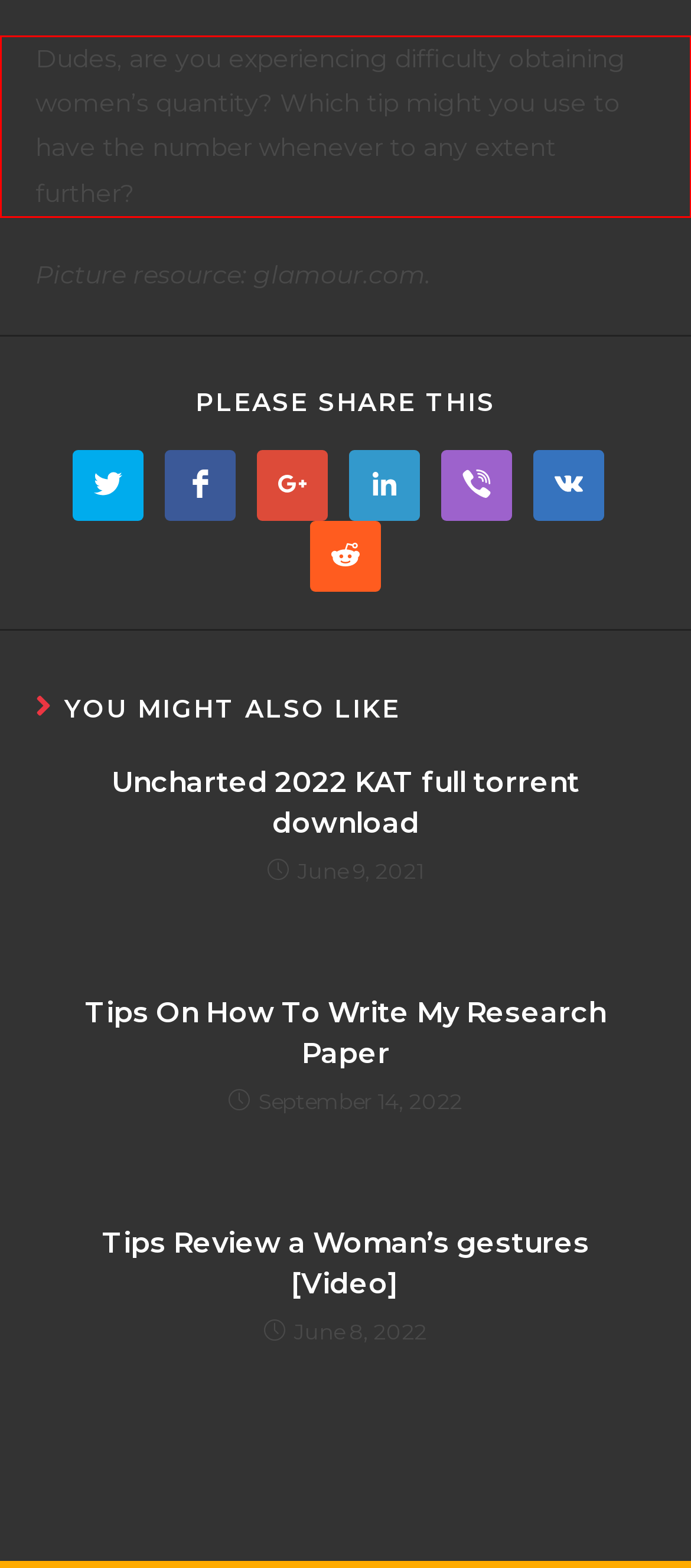The screenshot you have been given contains a UI element surrounded by a red rectangle. Use OCR to read and extract the text inside this red rectangle.

Dudes, are you experiencing difficulty obtaining women’s quantity? Which tip might you use to have the number whenever to any extent further?